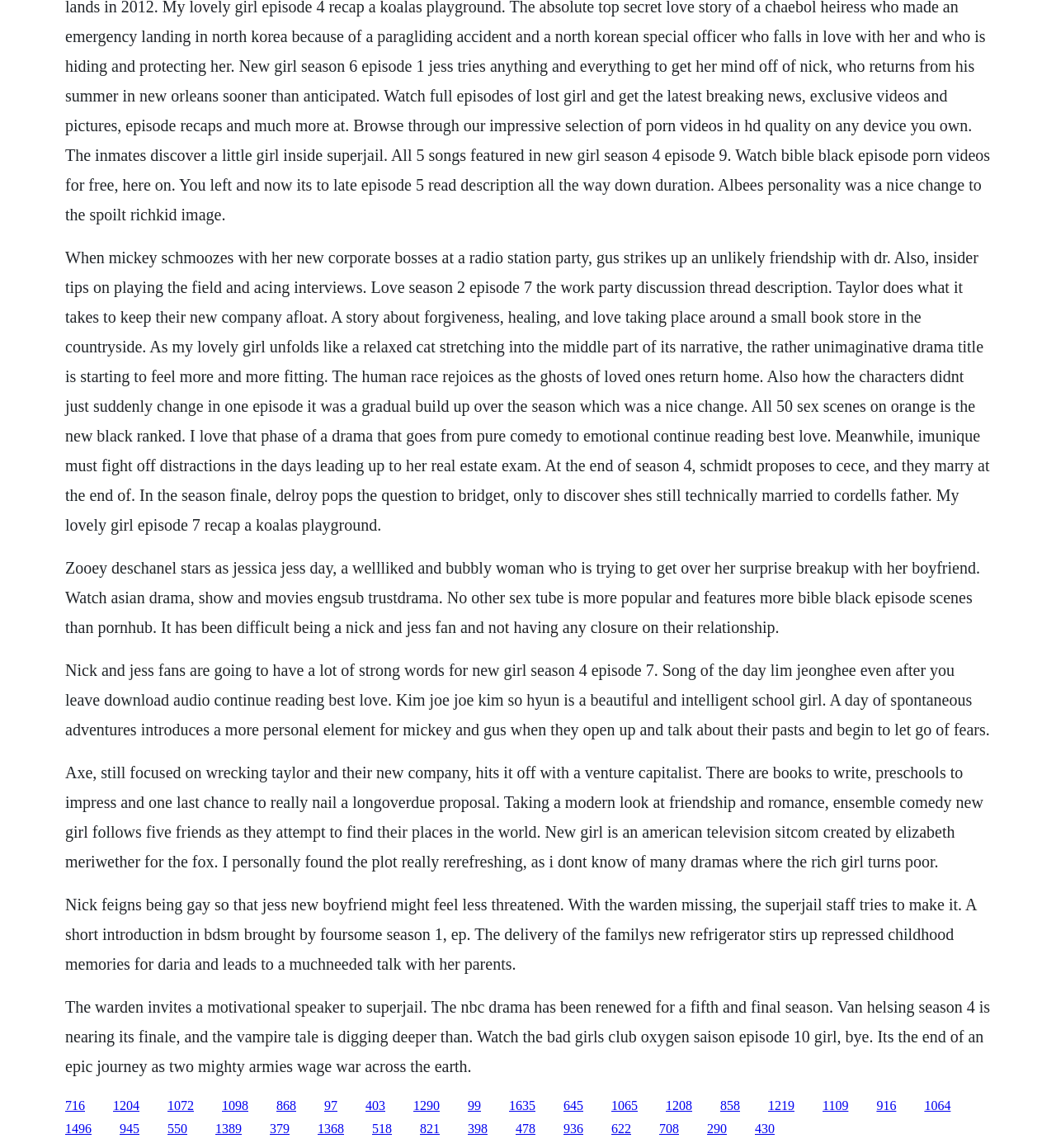Answer with a single word or phrase: 
What is the topic of the text in the first StaticText element?

Love Season 2 Episode 7